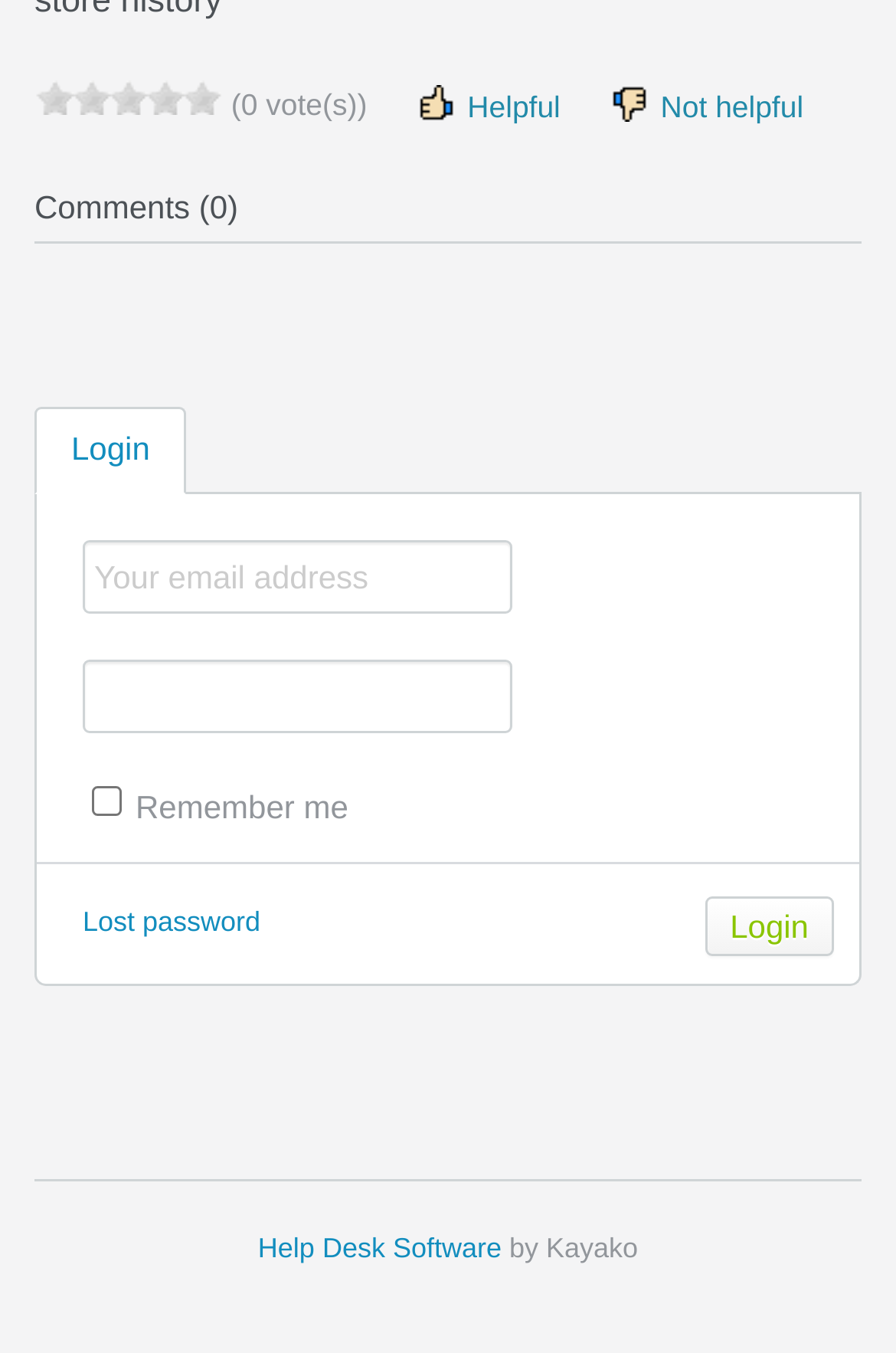Please identify the bounding box coordinates of where to click in order to follow the instruction: "Click lost password".

[0.092, 0.669, 0.291, 0.693]